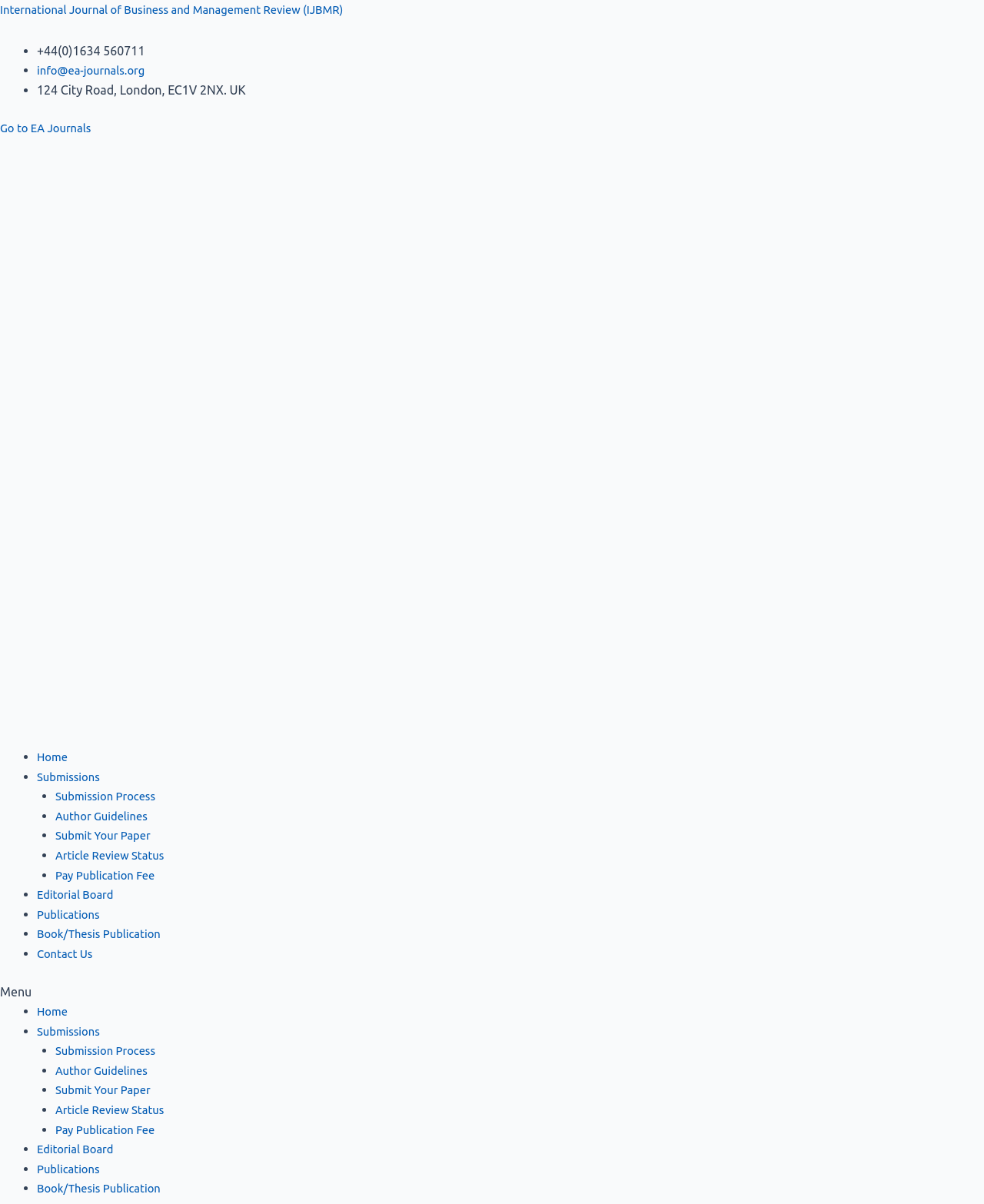Provide a single word or phrase to answer the given question: 
What is the phone number of the journal?

+44(0)1634 560711